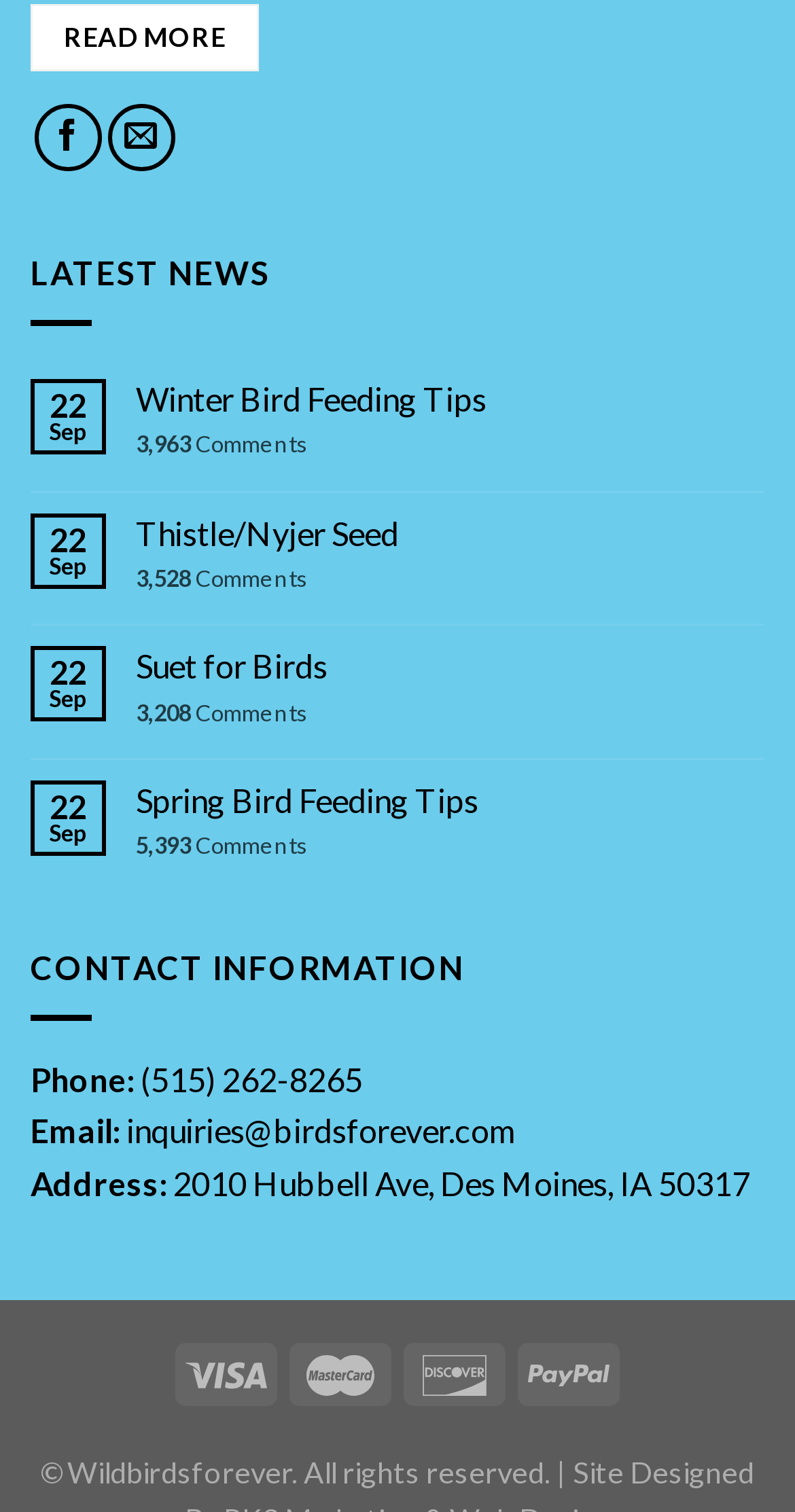Ascertain the bounding box coordinates for the UI element detailed here: "inquiries@birdsforever.com". The coordinates should be provided as [left, top, right, bottom] with each value being a float between 0 and 1.

[0.159, 0.735, 0.649, 0.761]